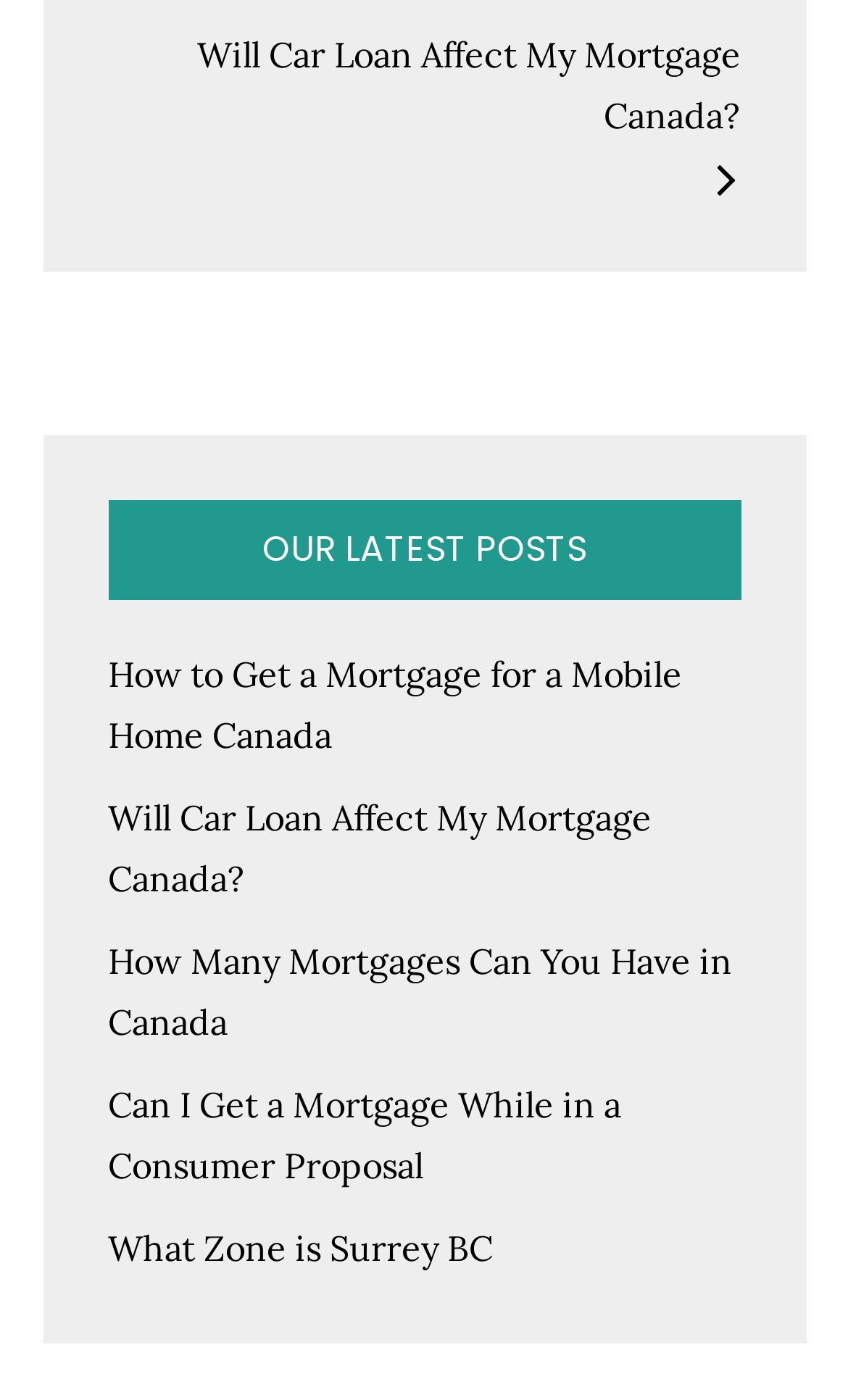What is the topic of the last post?
Please ensure your answer is as detailed and informative as possible.

I looked at the last link element under the 'OUR LATEST POSTS' heading, and its text is 'What Zone is Surrey BC', which is likely to be the topic of the last post.